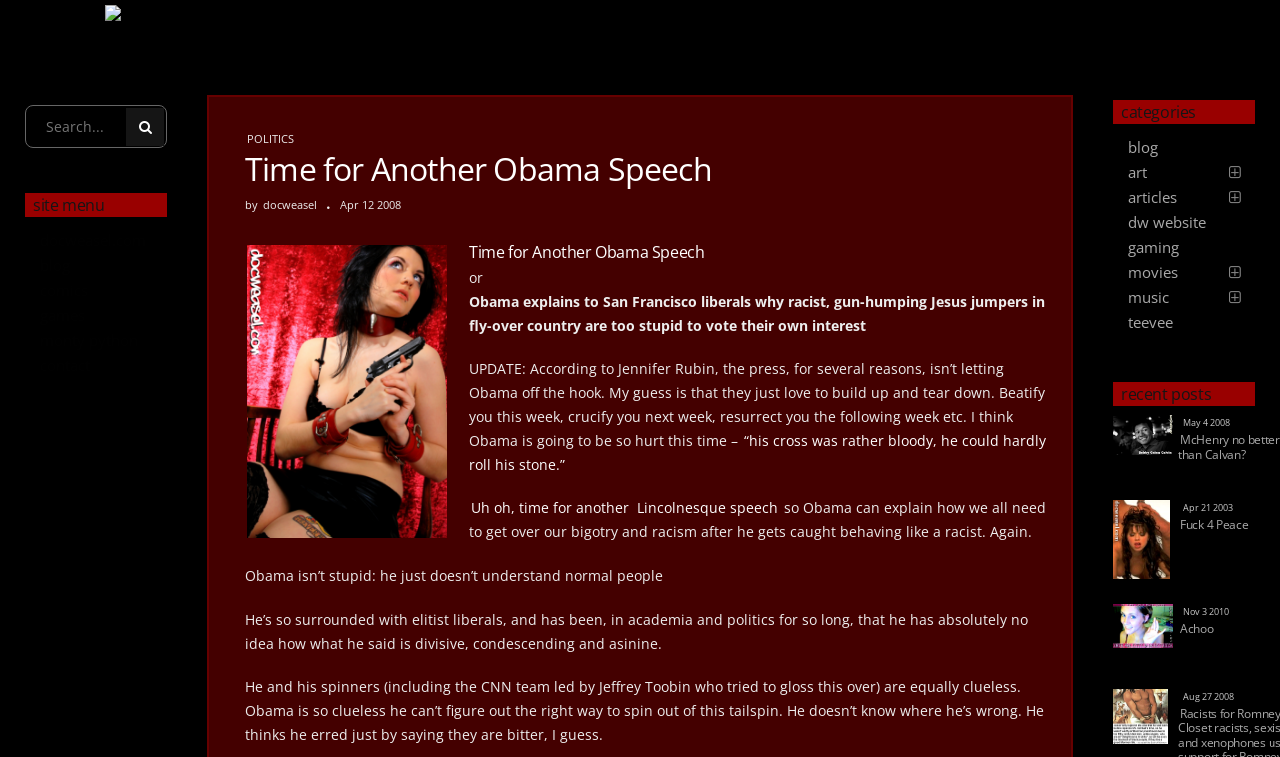Please specify the bounding box coordinates for the clickable region that will help you carry out the instruction: "Visit Facebook page".

None